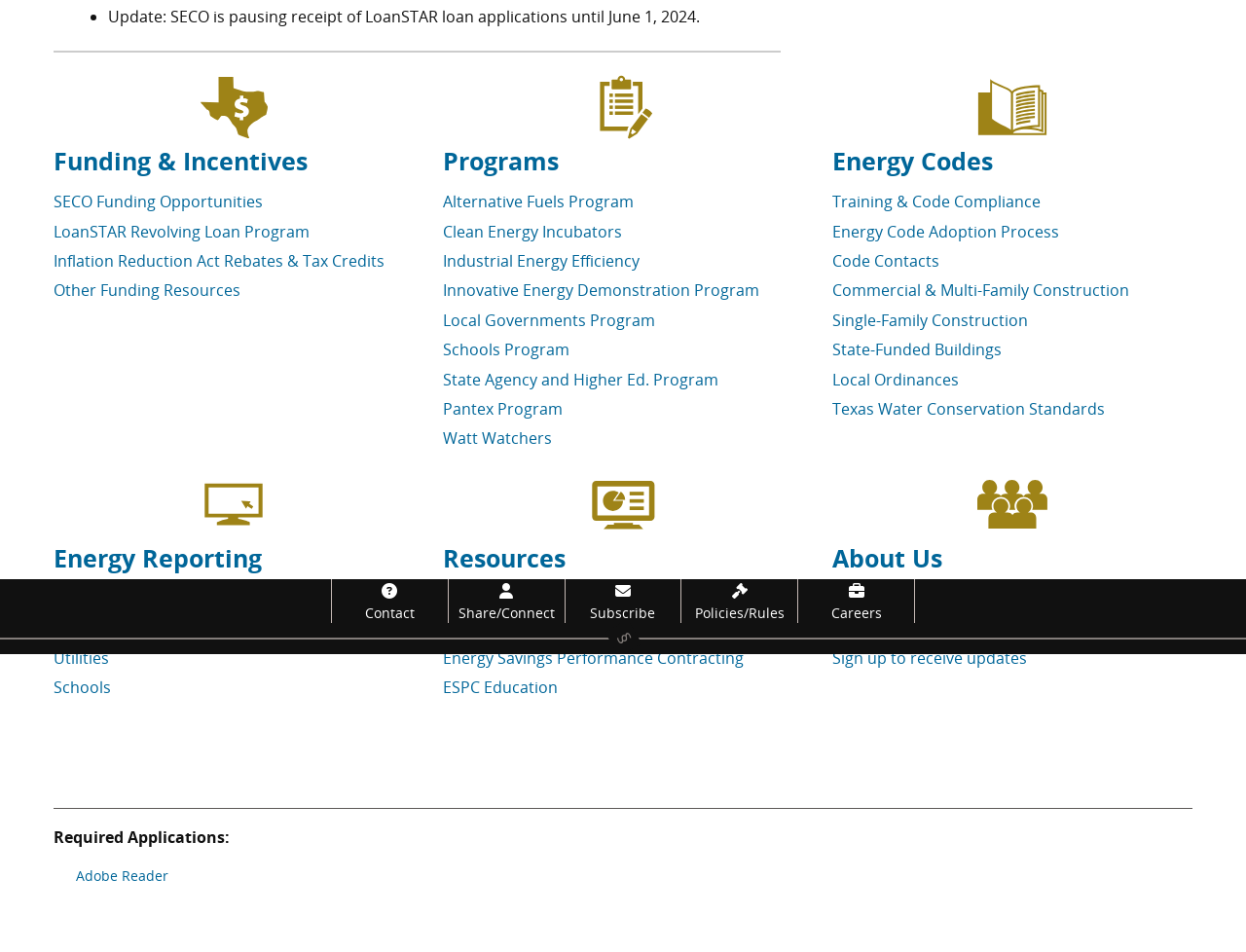From the webpage screenshot, predict the bounding box coordinates (top-left x, top-left y, bottom-right x, bottom-right y) for the UI element described here: Funding & Incentives

[0.043, 0.072, 0.332, 0.184]